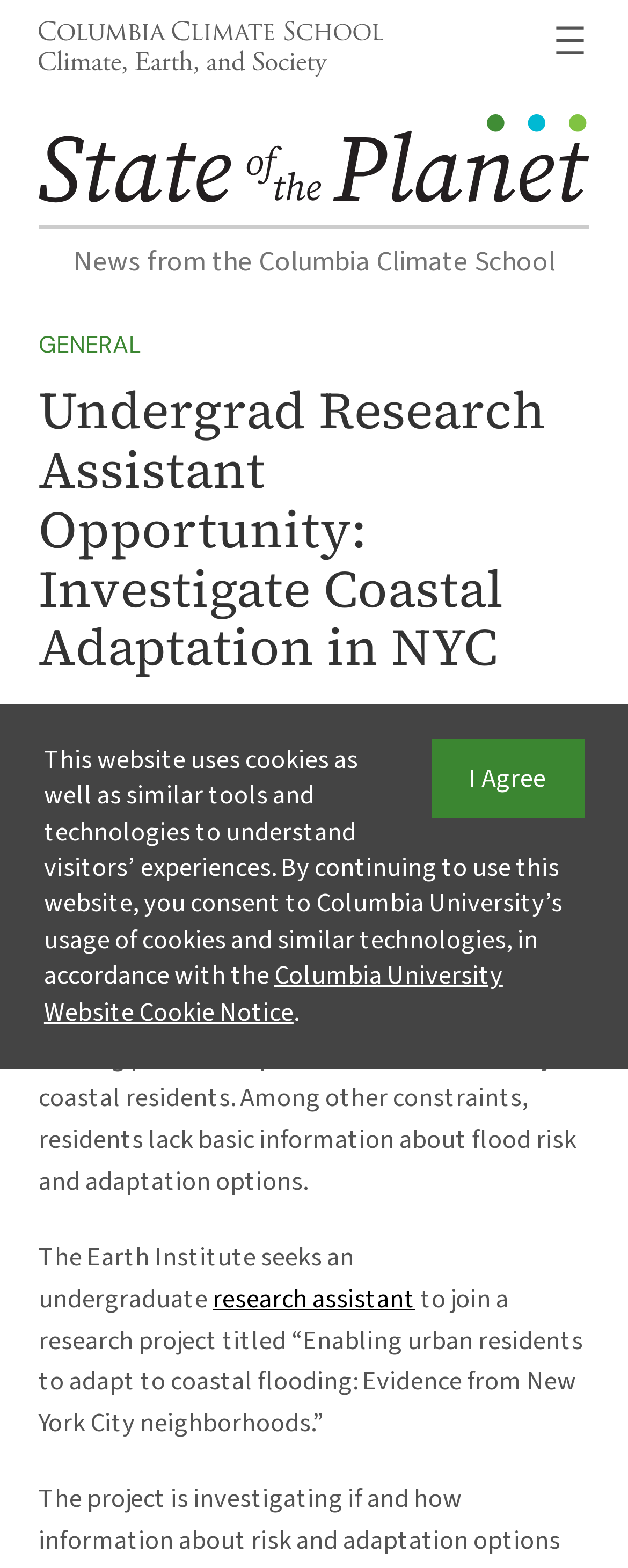Pinpoint the bounding box coordinates of the clickable element needed to complete the instruction: "Visit the State of the Planet webpage". The coordinates should be provided as four float numbers between 0 and 1: [left, top, right, bottom].

[0.062, 0.073, 0.938, 0.138]